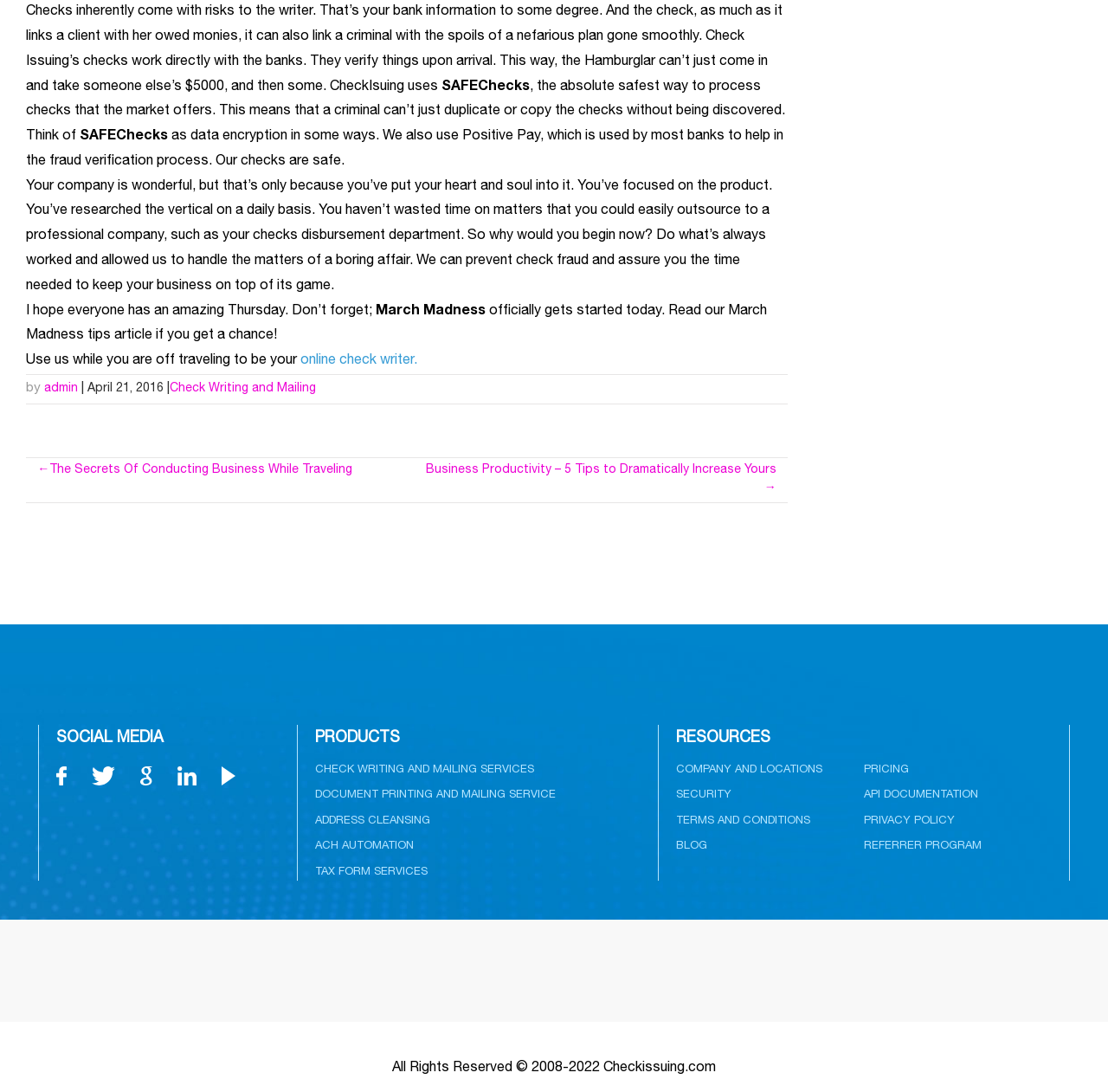Please specify the bounding box coordinates of the region to click in order to perform the following instruction: "Visit the 'Check Writing and Mailing' page".

[0.153, 0.351, 0.285, 0.362]